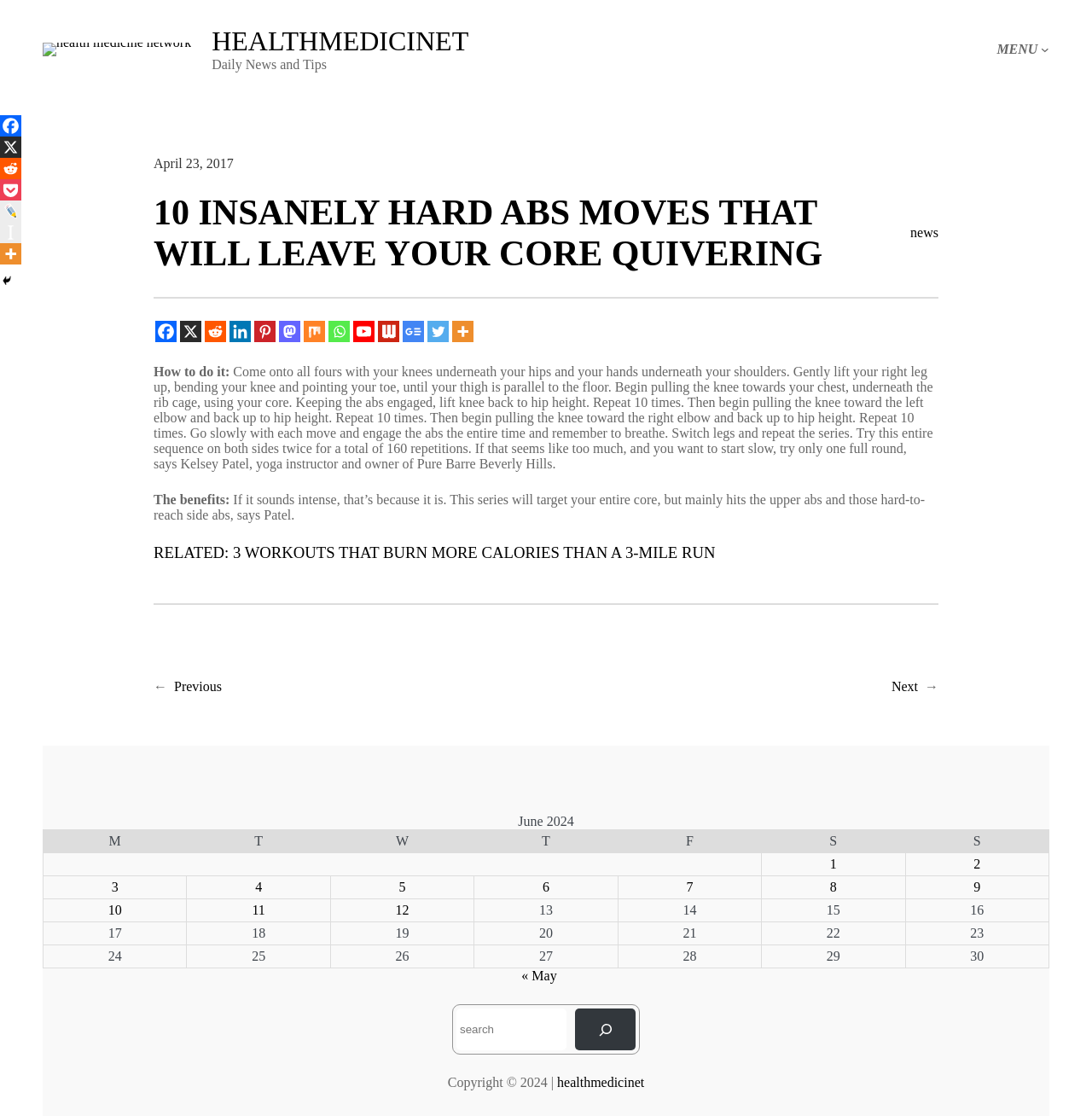Could you specify the bounding box coordinates for the clickable section to complete the following instruction: "Go to the 'Previous' page"?

[0.159, 0.609, 0.203, 0.622]